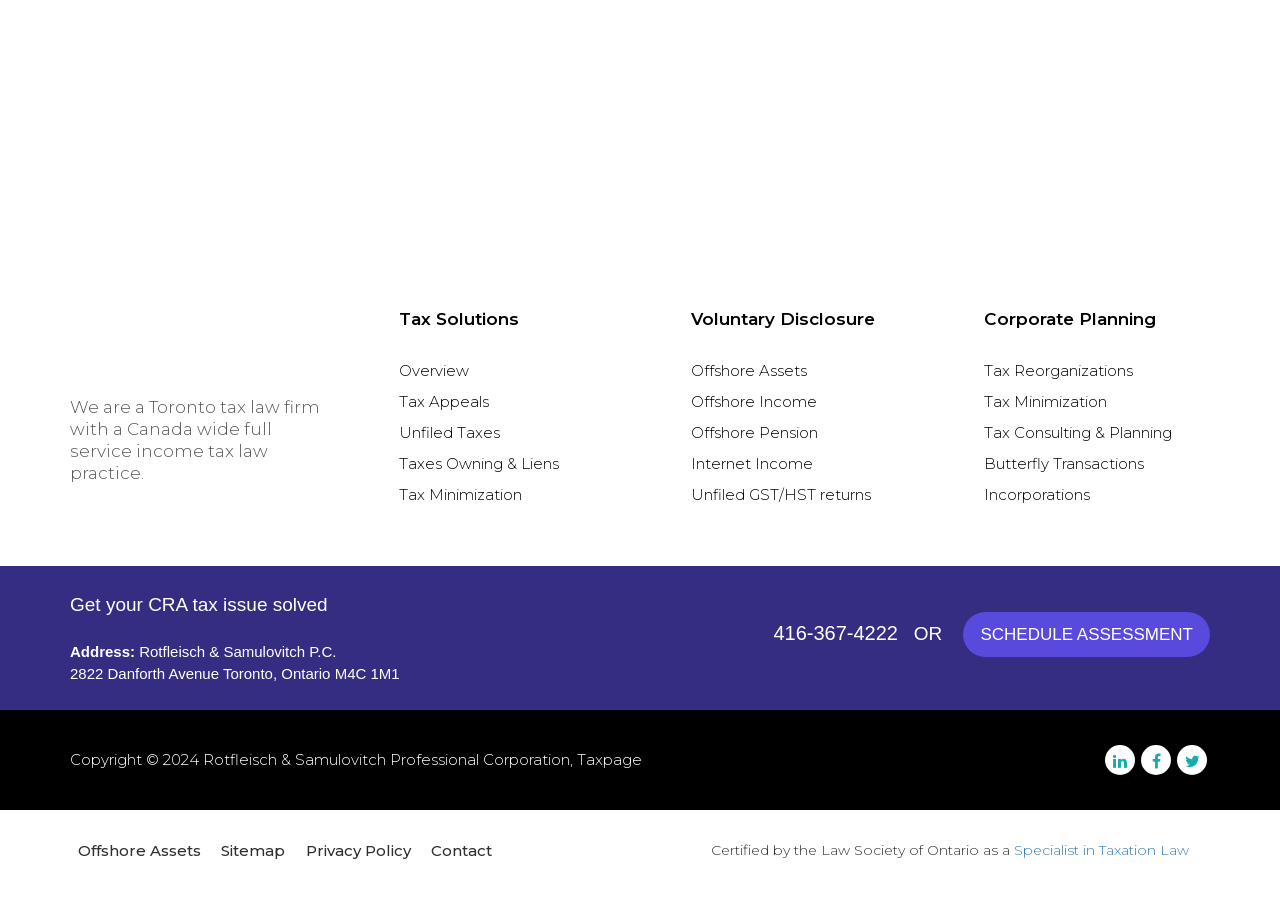Can you pinpoint the bounding box coordinates for the clickable element required for this instruction: "Get more information about the Aardvark Israel team"? The coordinates should be four float numbers between 0 and 1, i.e., [left, top, right, bottom].

None